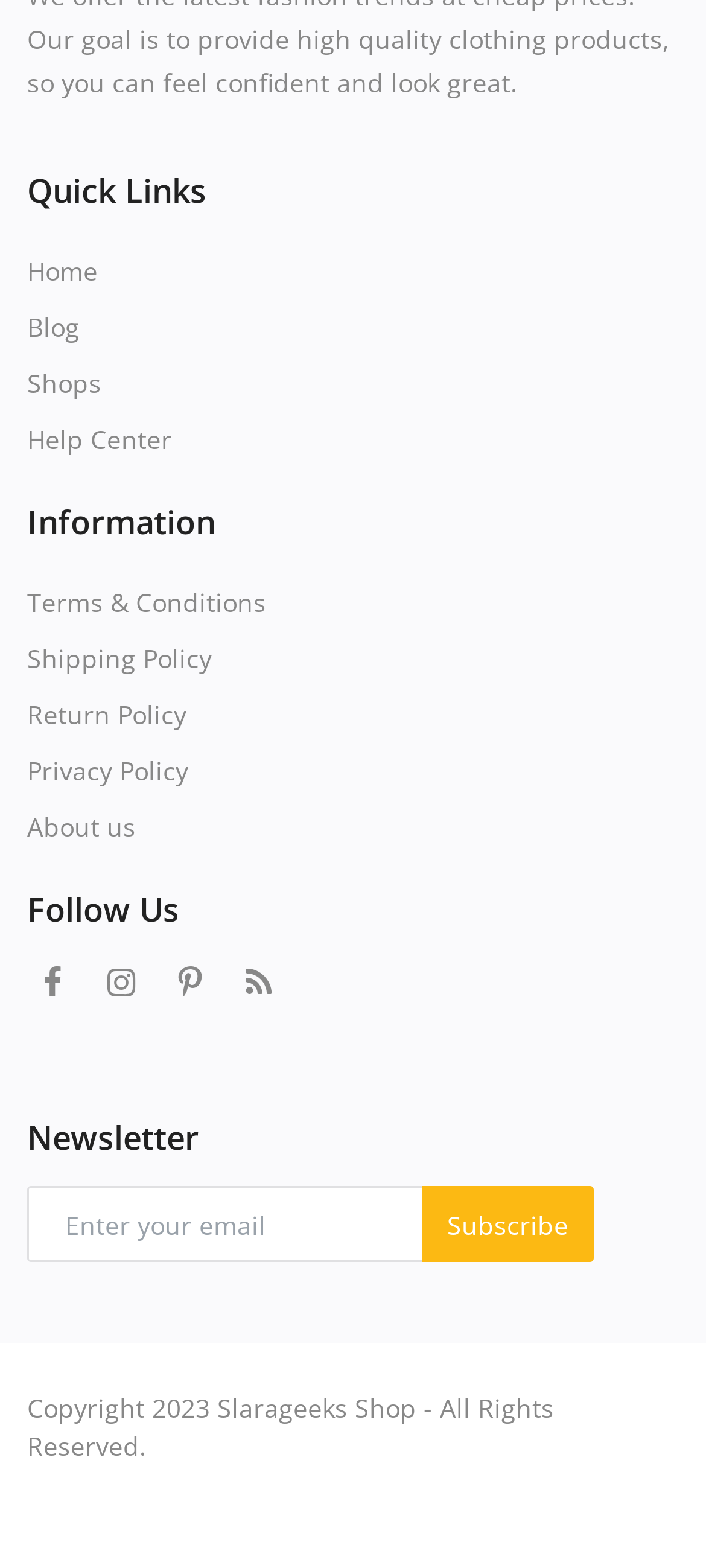Identify the bounding box coordinates of the clickable region necessary to fulfill the following instruction: "Follow on Facebook". The bounding box coordinates should be four float numbers between 0 and 1, i.e., [left, top, right, bottom].

[0.038, 0.606, 0.11, 0.645]